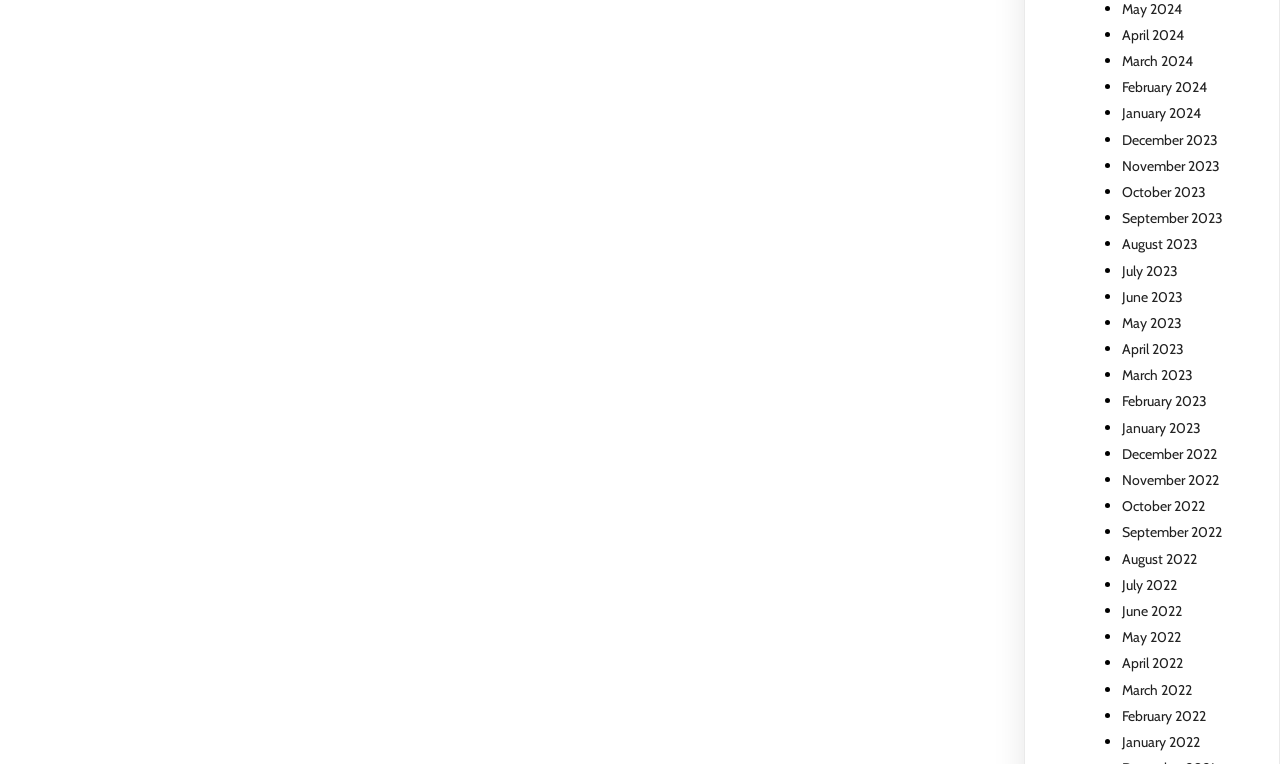Find the bounding box coordinates of the element to click in order to complete the given instruction: "View March 2023."

[0.877, 0.479, 0.932, 0.503]